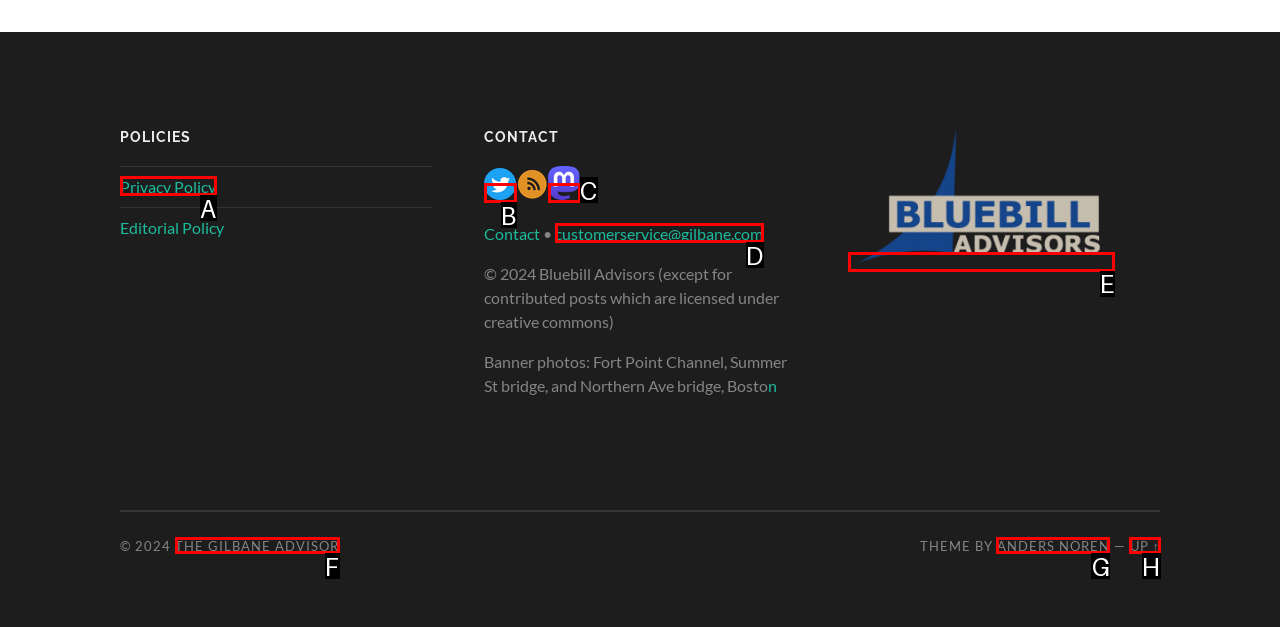Which UI element should you click on to achieve the following task: View Privacy Policy? Provide the letter of the correct option.

A